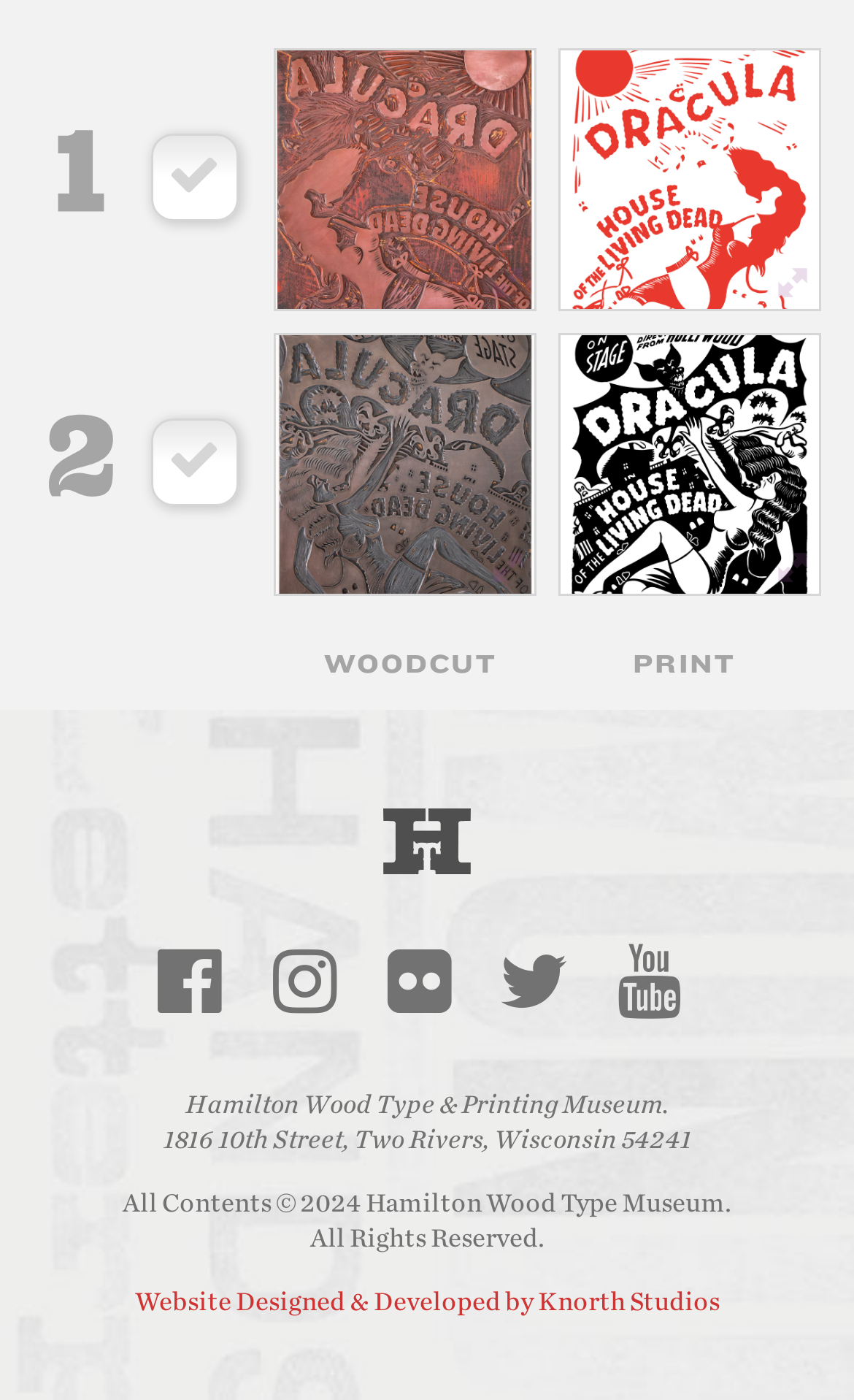From the screenshot, find the bounding box of the UI element matching this description: "title="Instagram"". Supply the bounding box coordinates in the form [left, top, right, bottom], each a float between 0 and 1.

[0.31, 0.674, 0.403, 0.727]